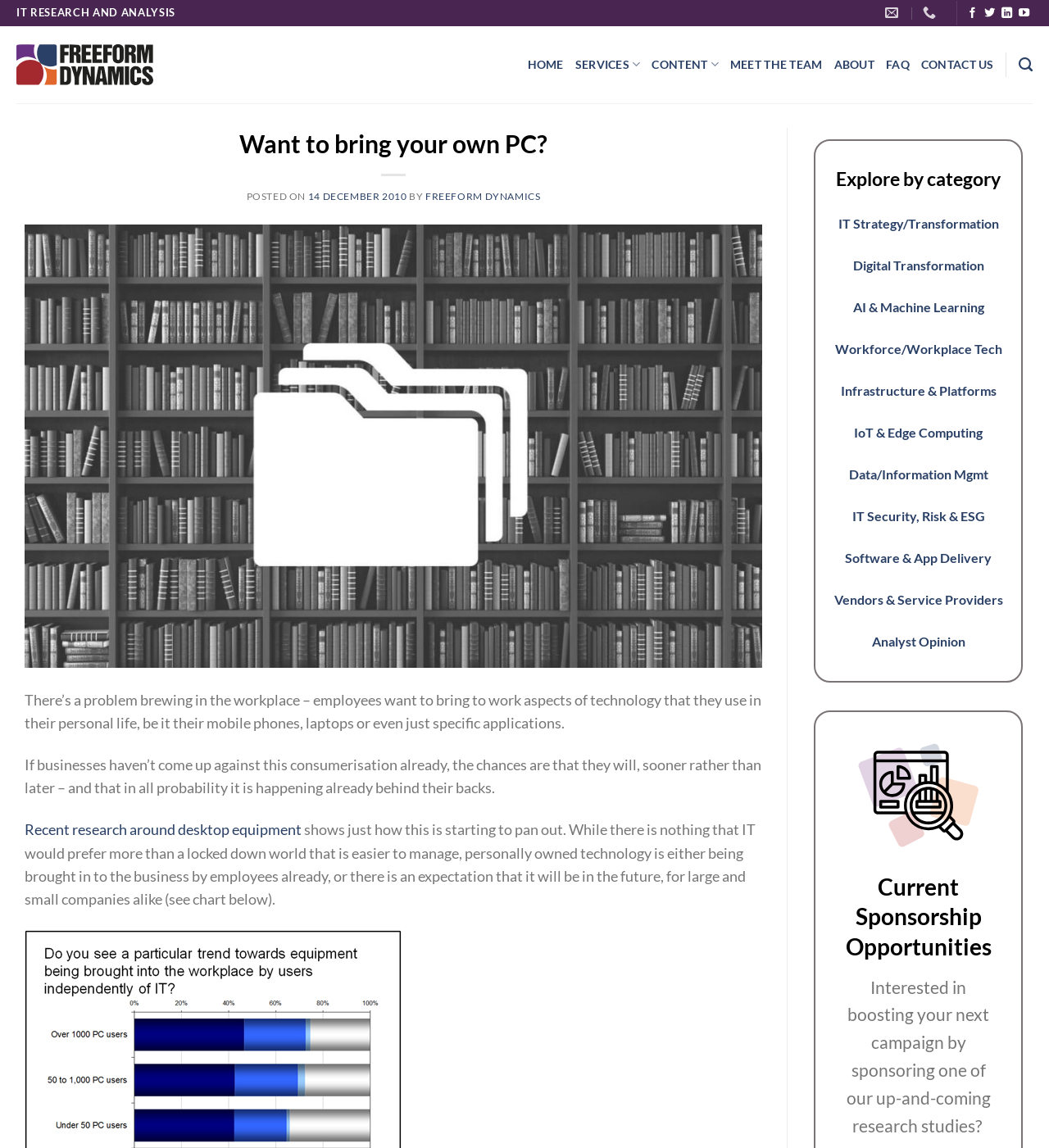Examine the image and give a thorough answer to the following question:
What is the purpose of the 'Search' link?

The 'Search' link is located at the top-right corner of the webpage, and its purpose is to allow users to search for specific content within the website. This can be inferred from the link's text and its position on the webpage.